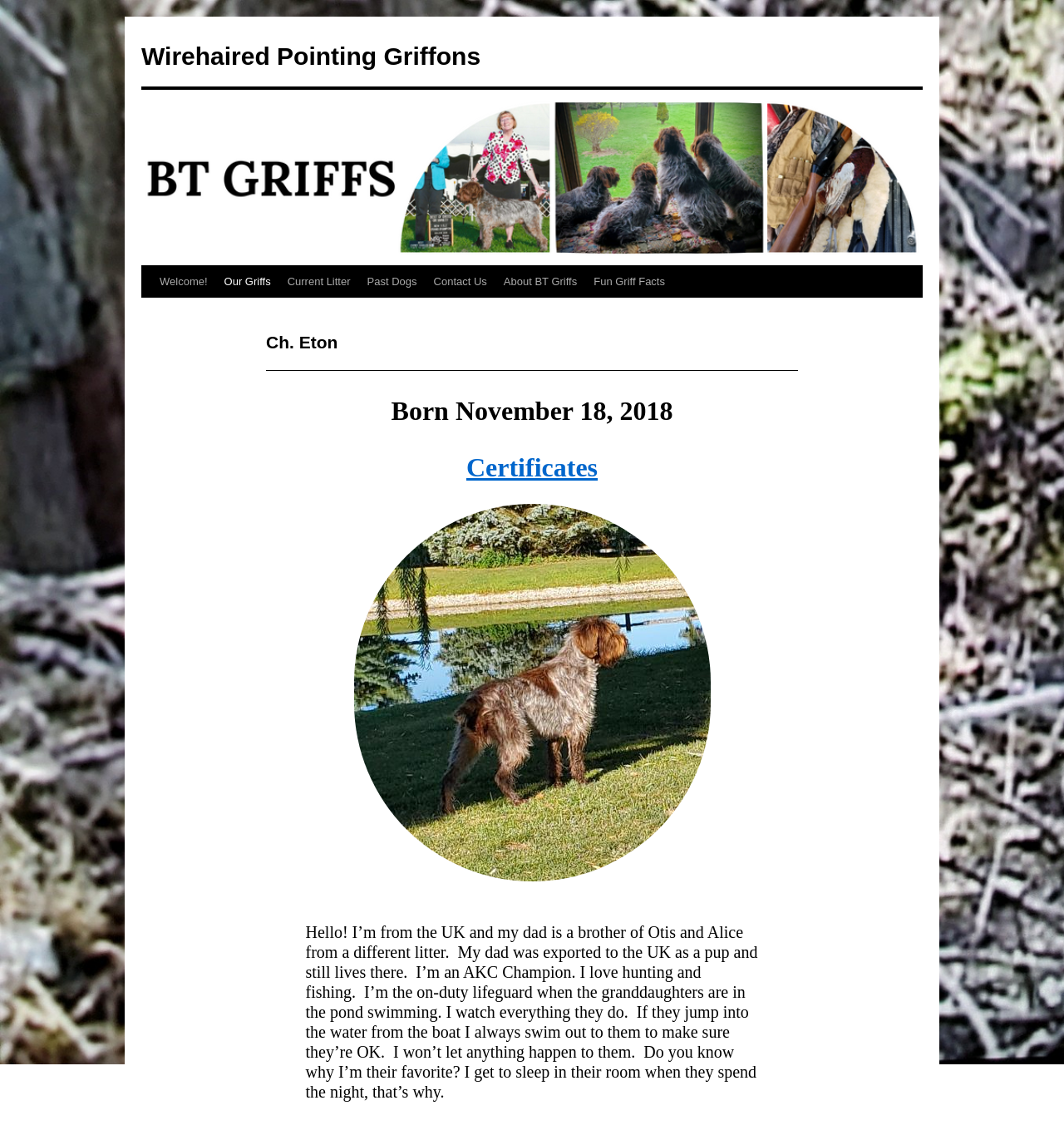Describe every aspect of the webpage in a detailed manner.

This webpage is about Ch. Eton, a Wirehaired Pointing Griffon. At the top, there is a link to "Wirehaired Pointing Griffons" and an image of the same breed. Below these elements, there are several links in a row, including "Skip to content", "Welcome!", "Our Griffs", "Current Litter", "Past Dogs", "Contact Us", "About BT Griffs", and "Fun Griff Facts". 

Further down, there is a heading that reads "Ch. Eton", followed by a horizontal separator line. Below the separator, there is a heading that states the dog's birthdate, "Born November 18, 2018". Next to this heading, there is another heading that says "Certificates", with a link to "Certificates" below it. 

To the right of these headings, there is a figure, likely an image of Ch. Eton. Below the figure, there is a block of text that describes Ch. Eton's personality, habits, and characteristics. The text mentions that Ch. Eton is an AKC Champion, loves hunting and fishing, and is a protective lifeguard for the granddaughters when they swim in the pond.